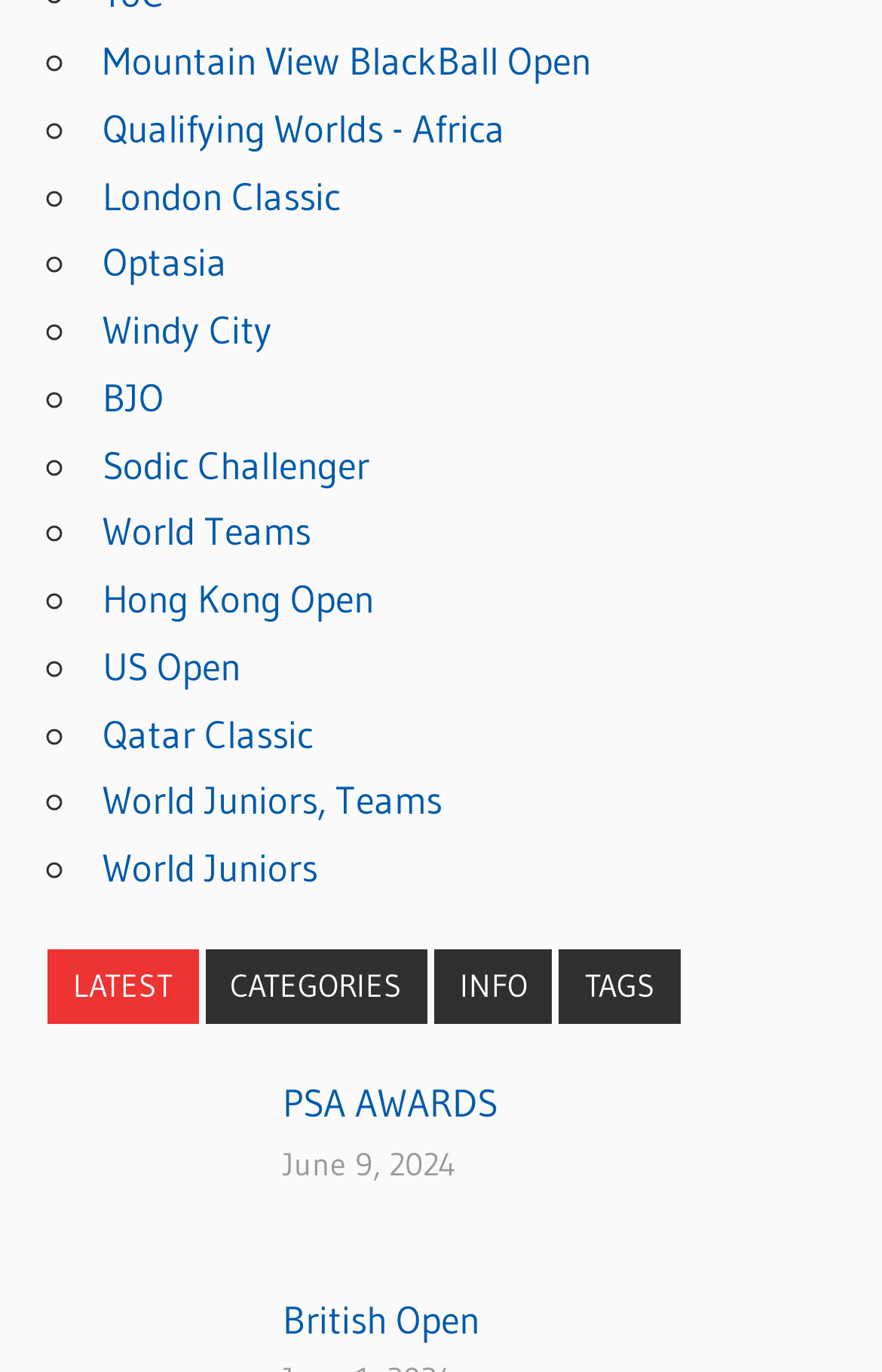Using details from the image, please answer the following question comprehensively:
What is the last link in the list?

The last link in the list is 'World Juniors', which is preceded by a list marker '◦' and has a bounding box coordinate of [0.052, 0.615, 0.072, 0.649].